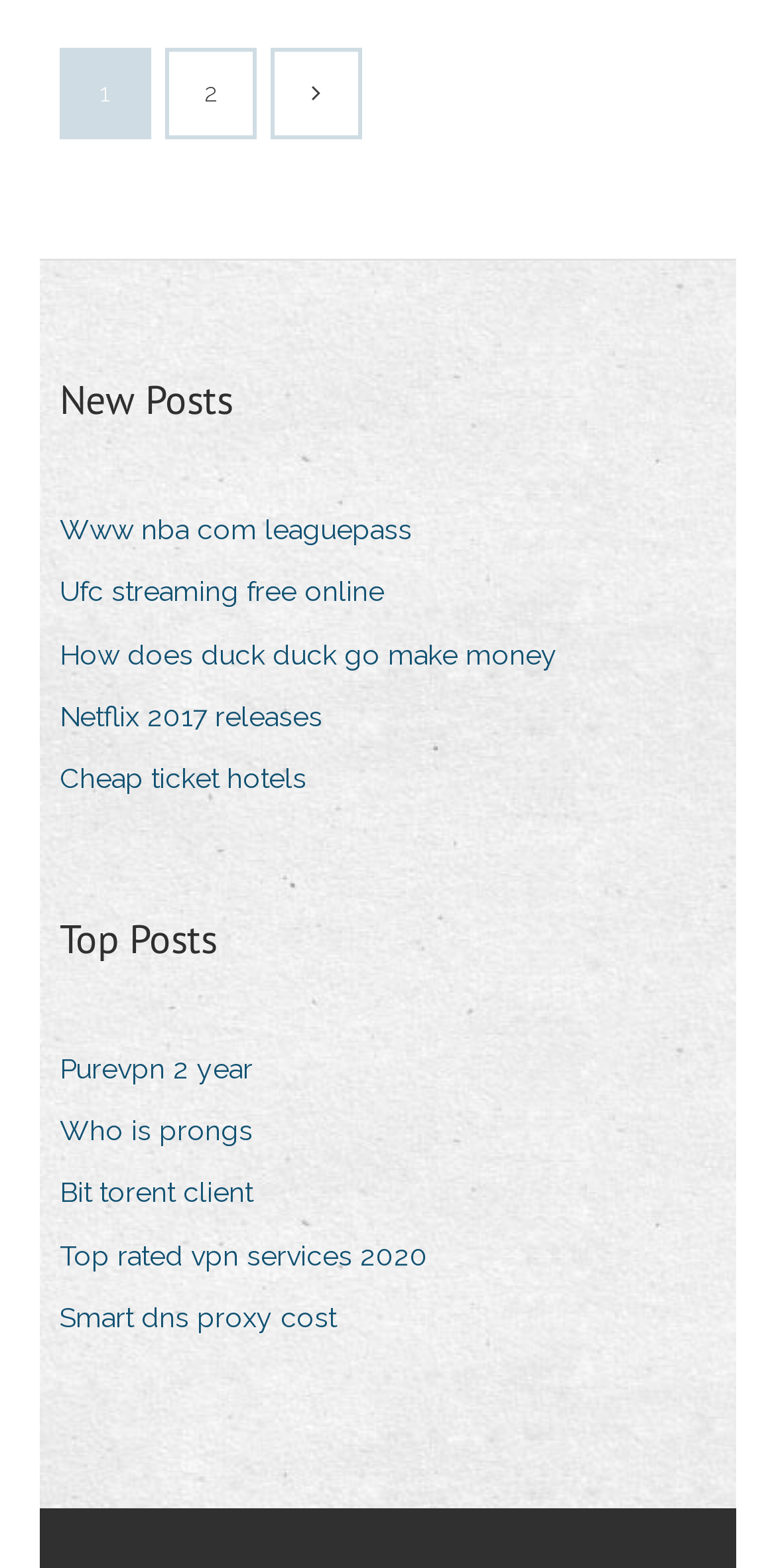Please find the bounding box coordinates of the element that must be clicked to perform the given instruction: "Visit 'Www nba com leaguepass'". The coordinates should be four float numbers from 0 to 1, i.e., [left, top, right, bottom].

[0.077, 0.321, 0.569, 0.356]